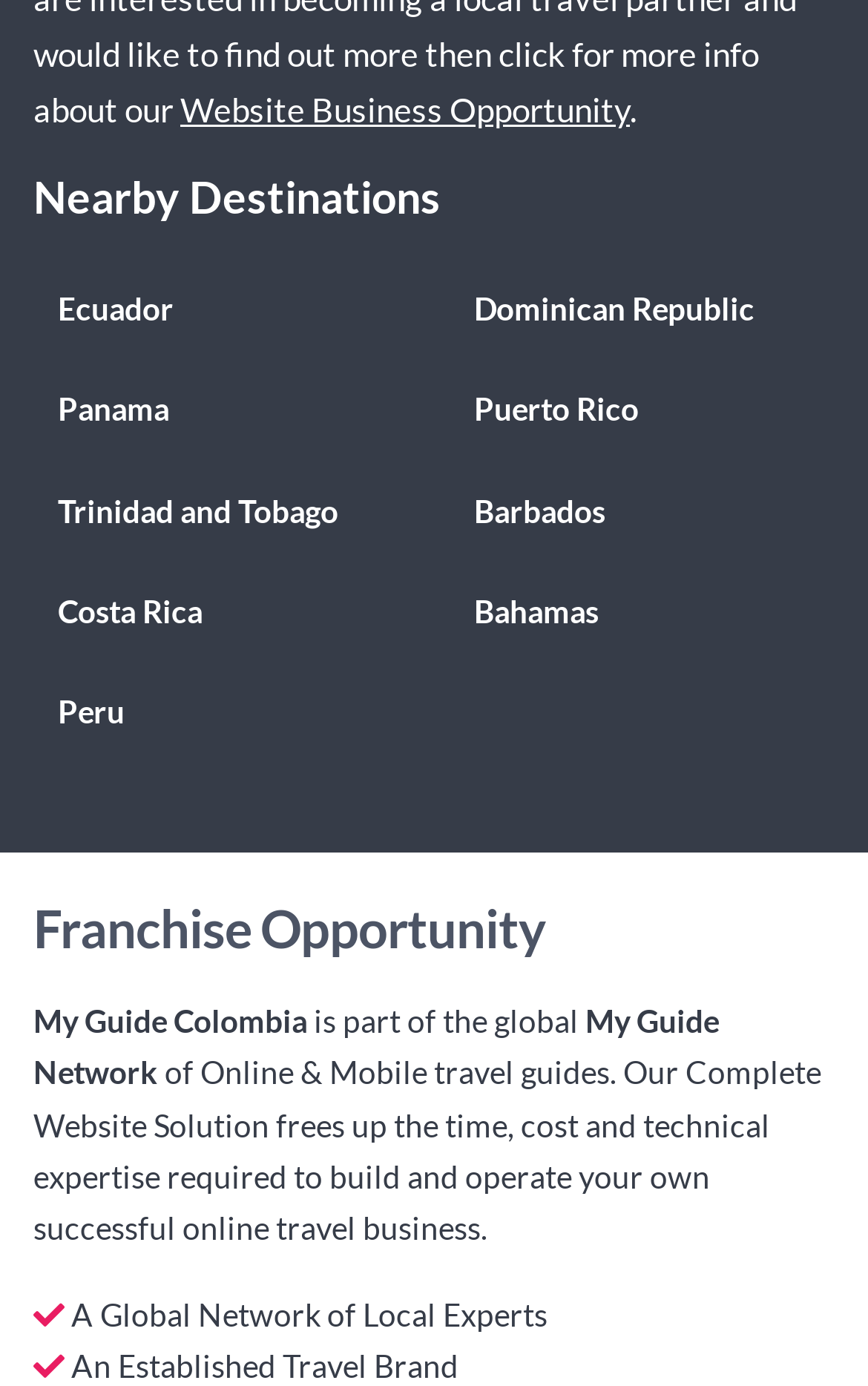Please indicate the bounding box coordinates for the clickable area to complete the following task: "Click on Website Business Opportunity". The coordinates should be specified as four float numbers between 0 and 1, i.e., [left, top, right, bottom].

[0.208, 0.064, 0.726, 0.093]